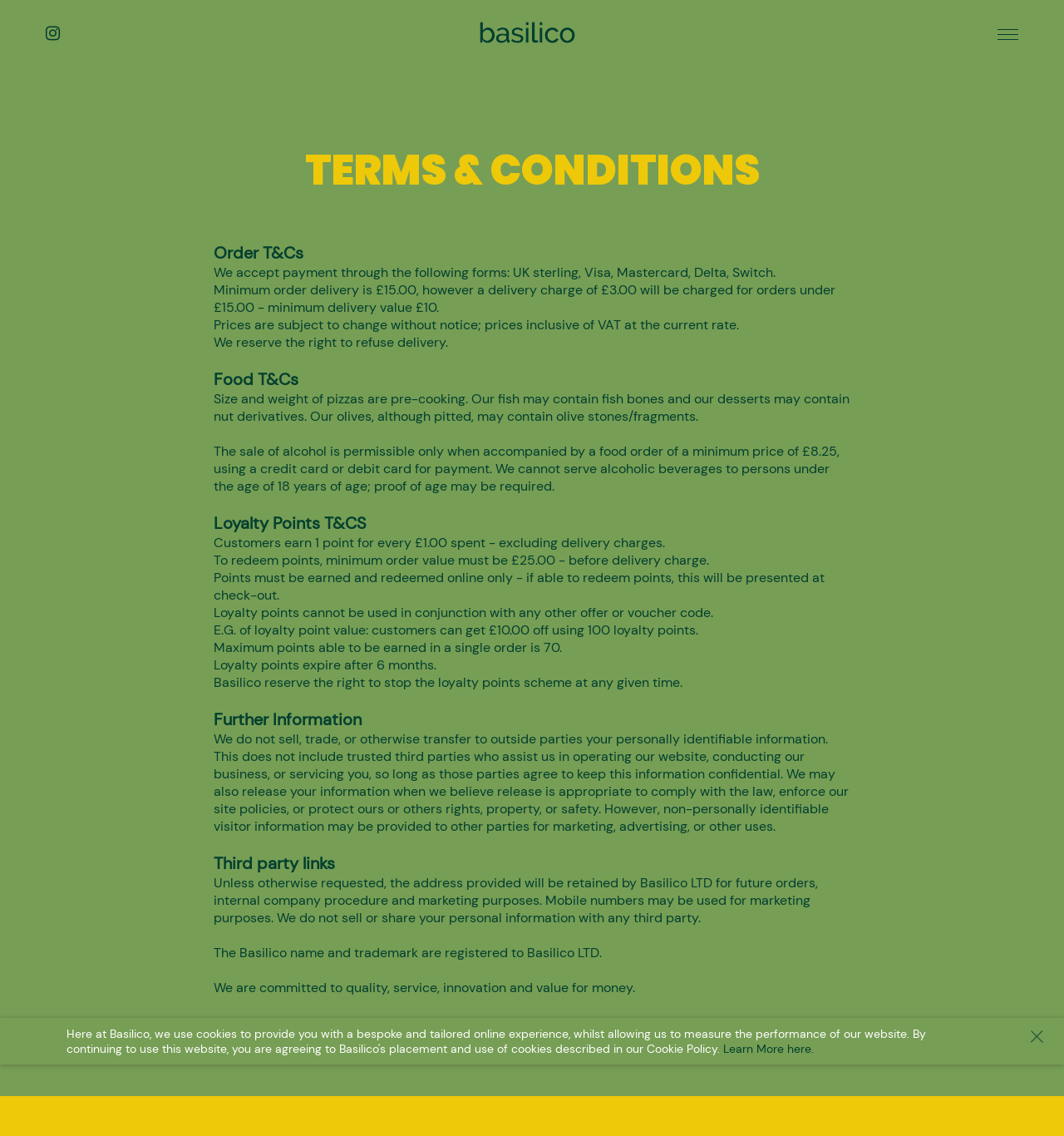Please reply with a single word or brief phrase to the question: 
What is the maximum number of loyalty points that can be earned in a single order?

70